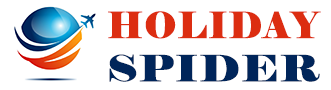Please provide a short answer using a single word or phrase for the question:
What color is the text 'HOLIDAY' in?

Red